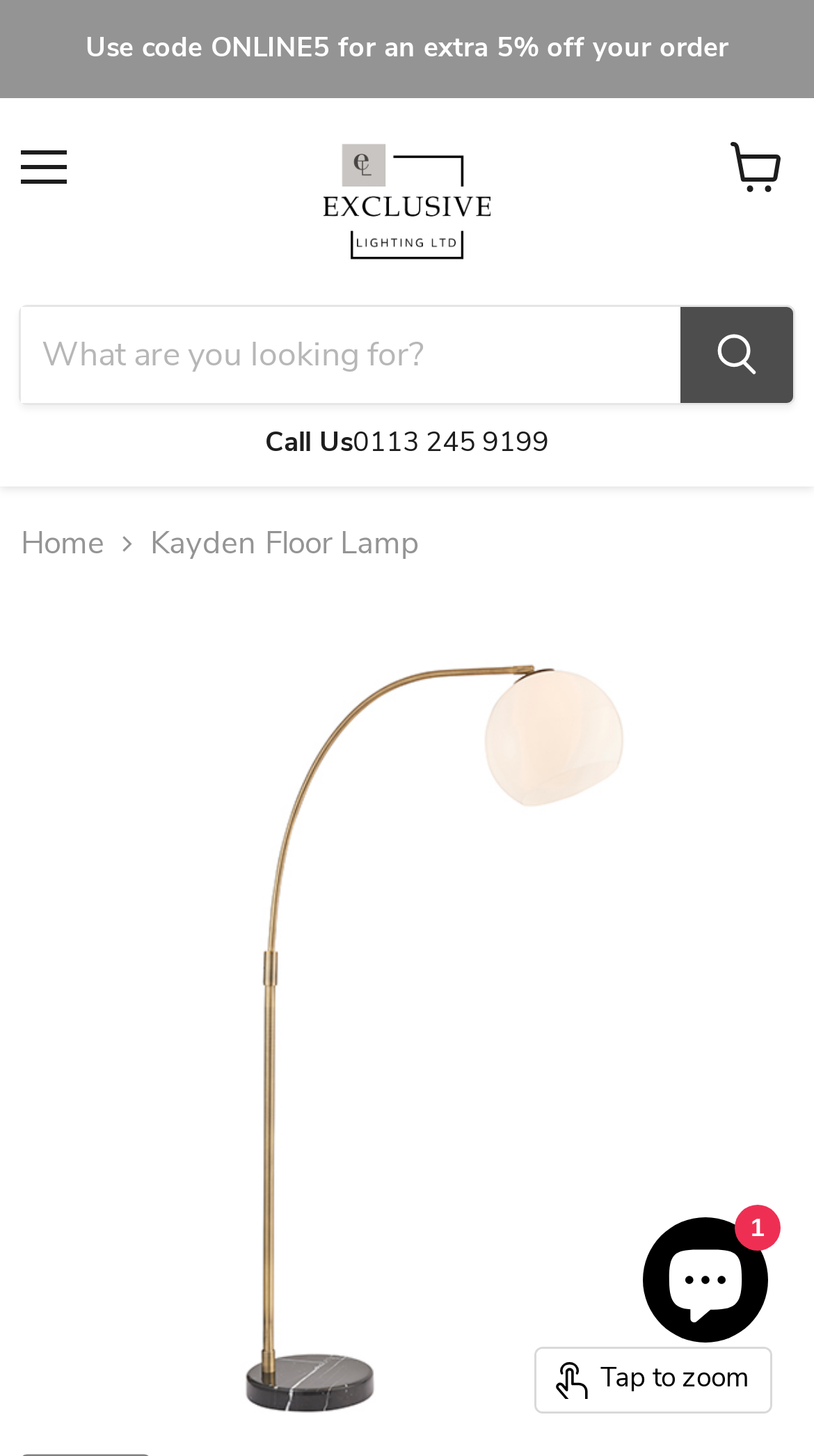What is the phone number to call?
Please provide a detailed and comprehensive answer to the question.

I found the phone number by looking at the static text element that says 'Call Us' and the adjacent static text element that displays the phone number.